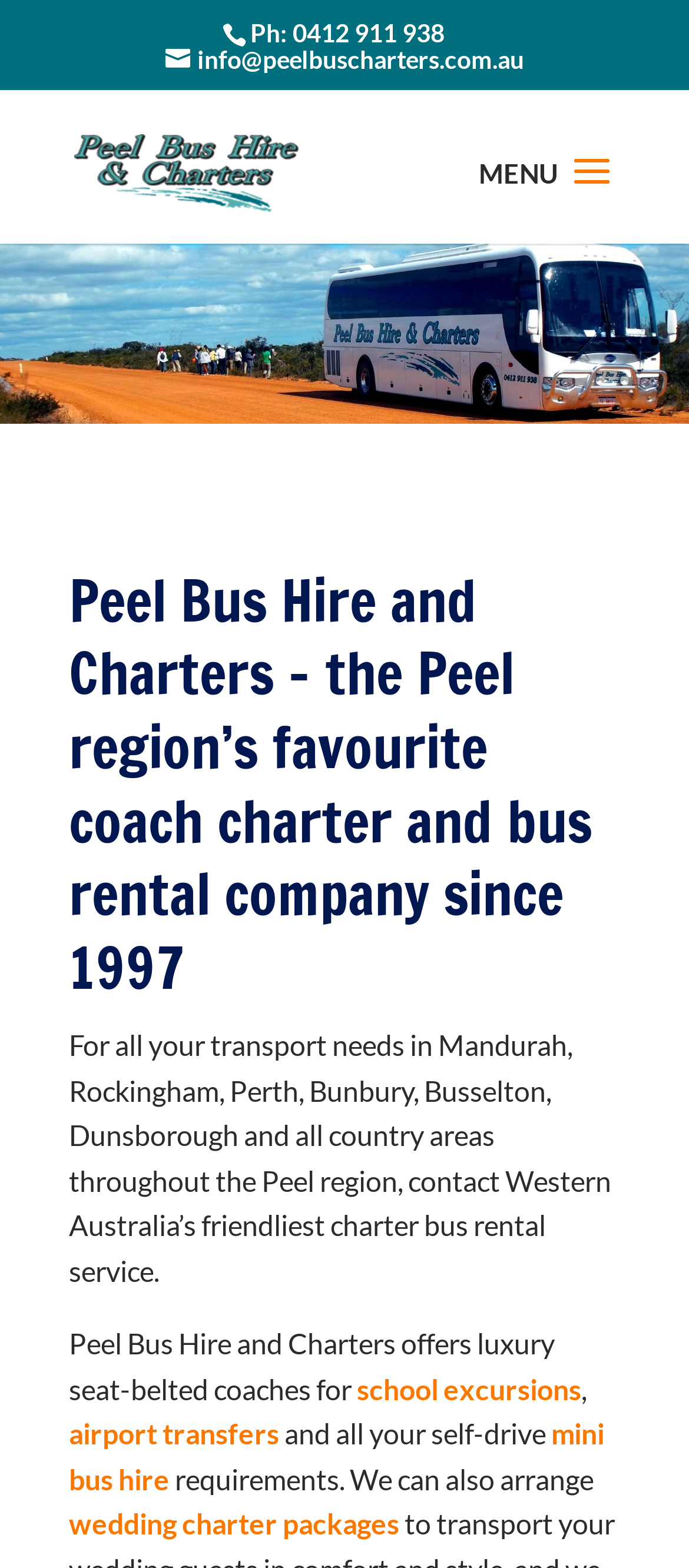Describe every aspect of the webpage in a detailed manner.

The webpage is about Peel Bus Hire and Charters, a charter bus rental company serving the Peel region, including Mandurah, Rockingham, Perth, Bunbury, and surrounding country areas. 

At the top of the page, there are three links: a phone number "0412 911 938", an email address "info@peelbuscharters.com.au", and the company name "Peel Bus Charters" accompanied by an image of the company logo. 

Below these links, there is a heading that introduces the company as the Peel region's favourite coach charter and bus rental company since 1997. 

Following the heading, there is a paragraph of text that explains the company's services, covering all transport needs in the mentioned areas. 

Below this paragraph, there are three lines of text and links. The first line mentions luxury seat-belted coaches for various purposes. The second line has three links: "school excursions", "airport transfers", and "mini bus hire", which are separated by text describing the company's services. The third line has a link to "wedding charter packages" and a brief description of the company's arrangement capabilities.